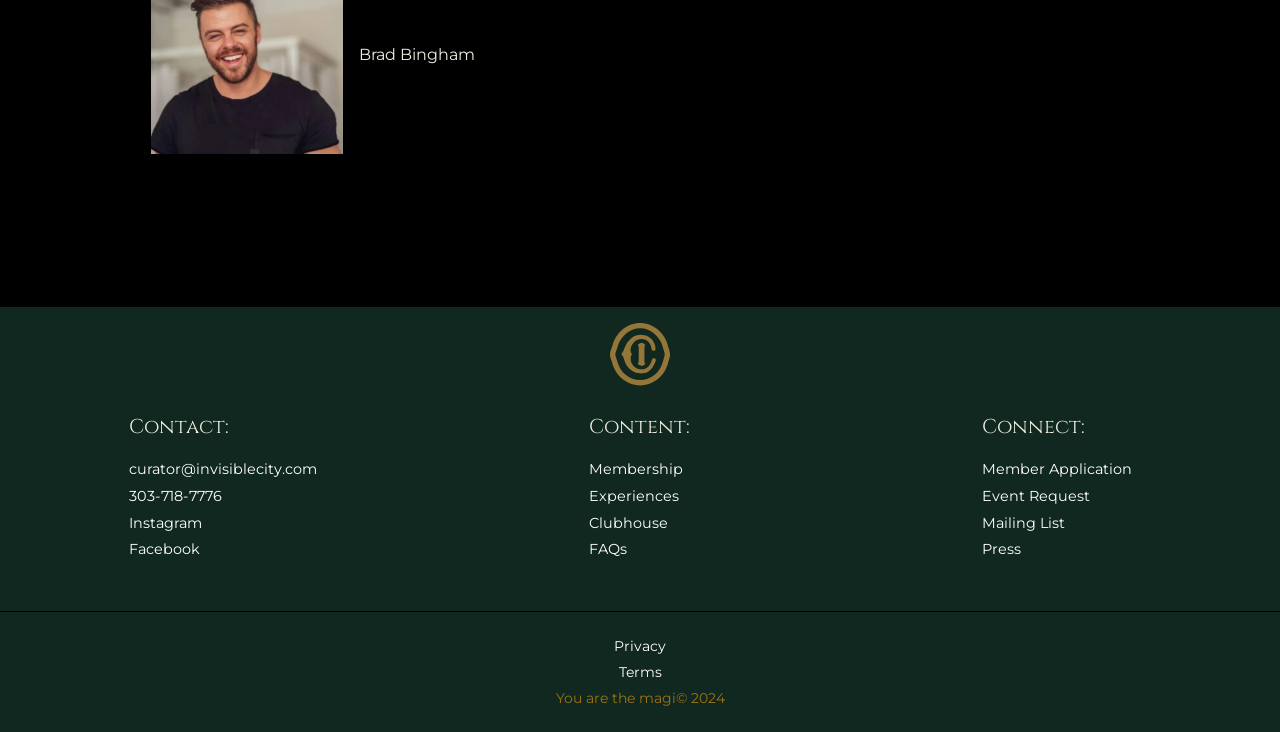What is the last link in the 'Connect:' section?
Give a comprehensive and detailed explanation for the question.

The last link in the 'Connect:' section, which is the fourth footer widget, is 'Press', indicating that it might be a link to a press release or media-related information.